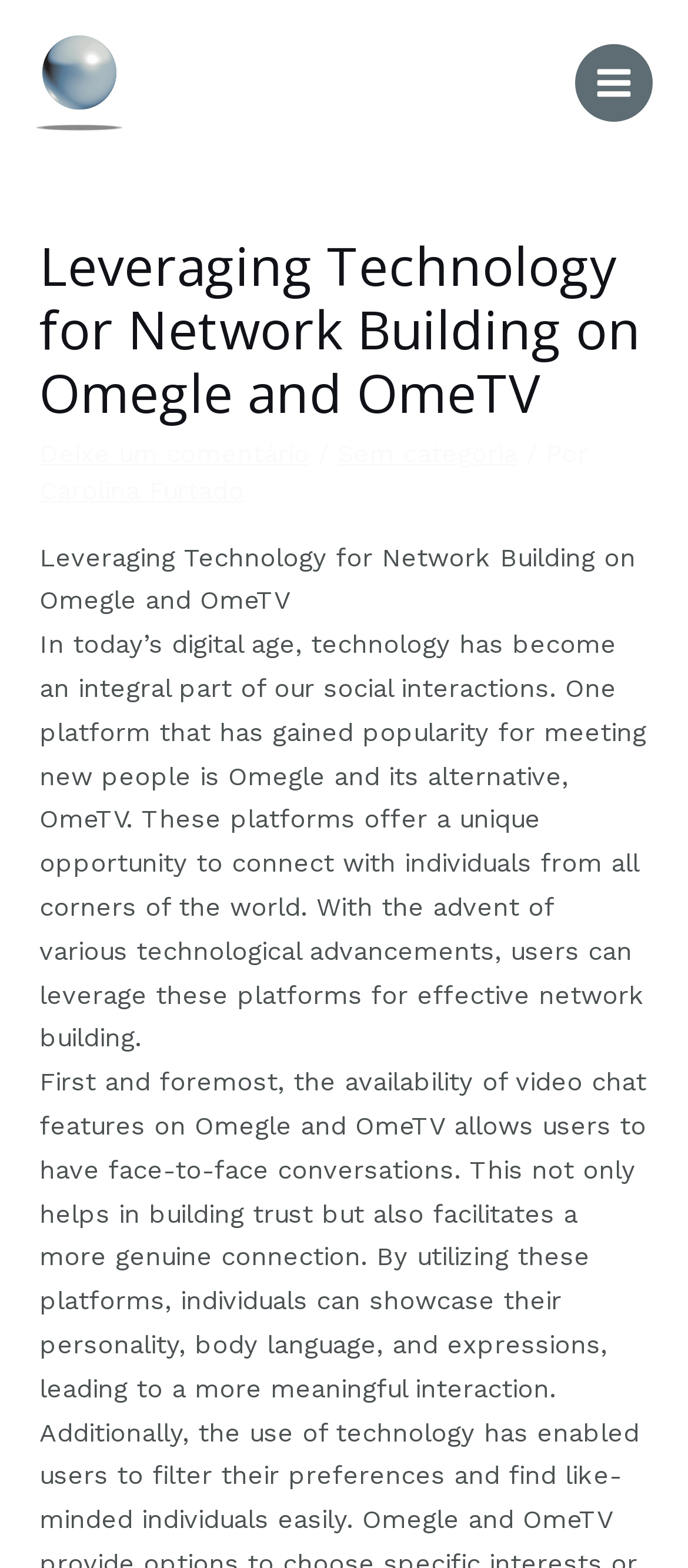What is the category of this article?
Please give a well-detailed answer to the question.

The category of the article is mentioned at the top of the webpage, below the heading, as 'Sem categoria'.